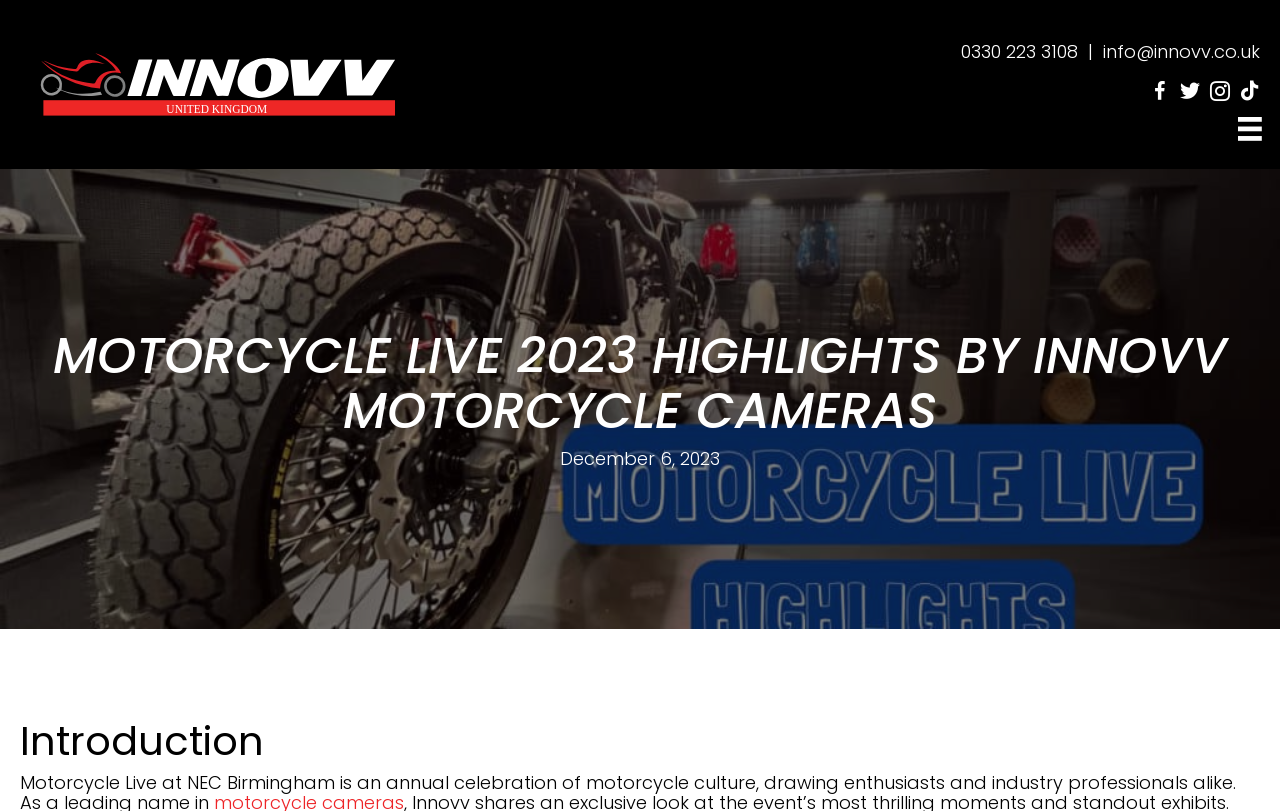Please give a succinct answer using a single word or phrase:
What is the name of the company that created the motorcycle cameras?

Innovv